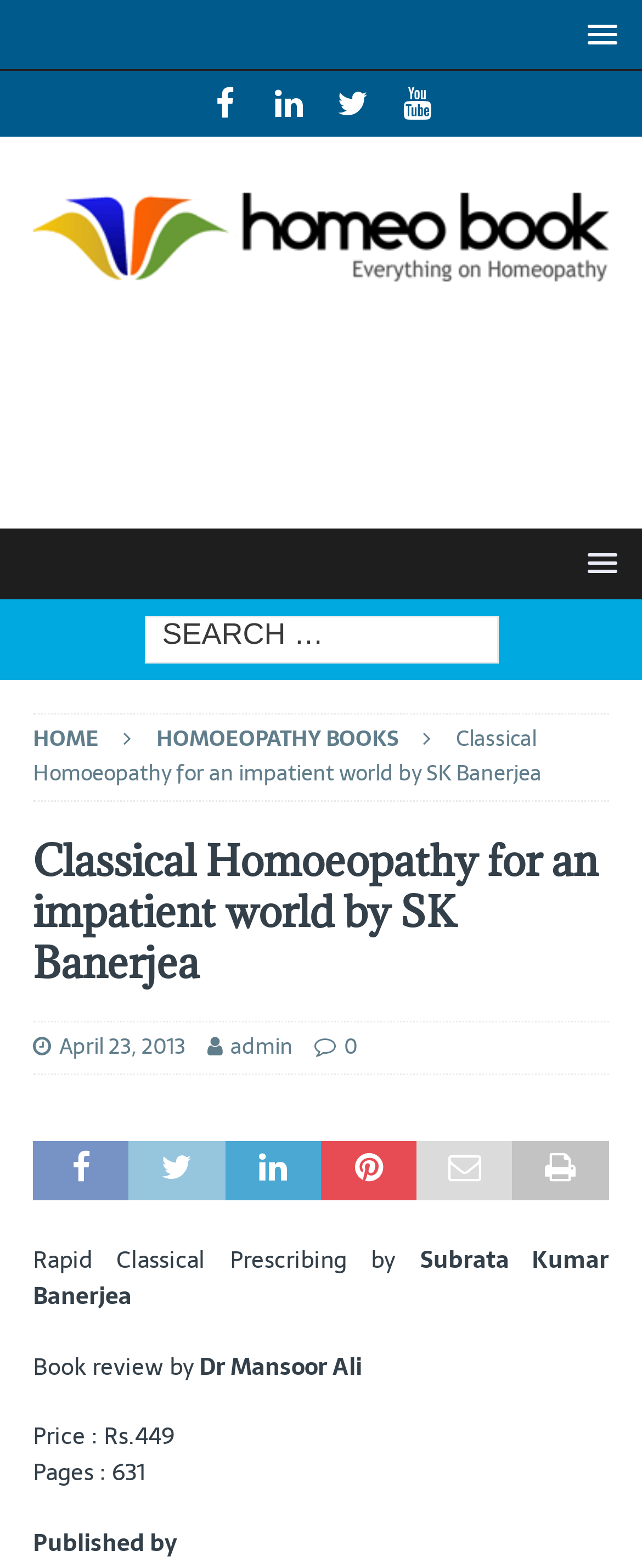What is the price of the book?
Refer to the image and provide a concise answer in one word or phrase.

Rs.449